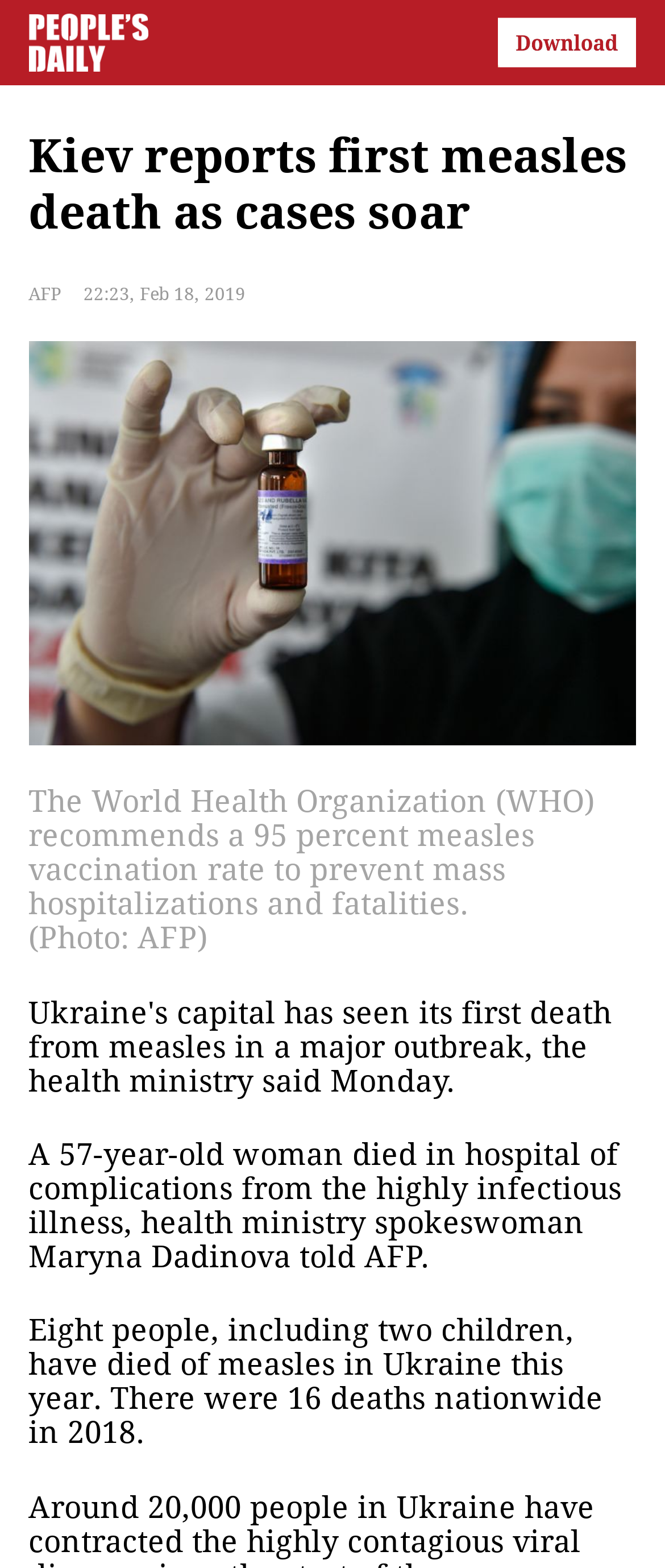What is the recommended measles vaccination rate?
Using the image, elaborate on the answer with as much detail as possible.

According to the webpage, the World Health Organization (WHO) recommends a 95 percent measles vaccination rate to prevent mass hospitalizations and fatalities.